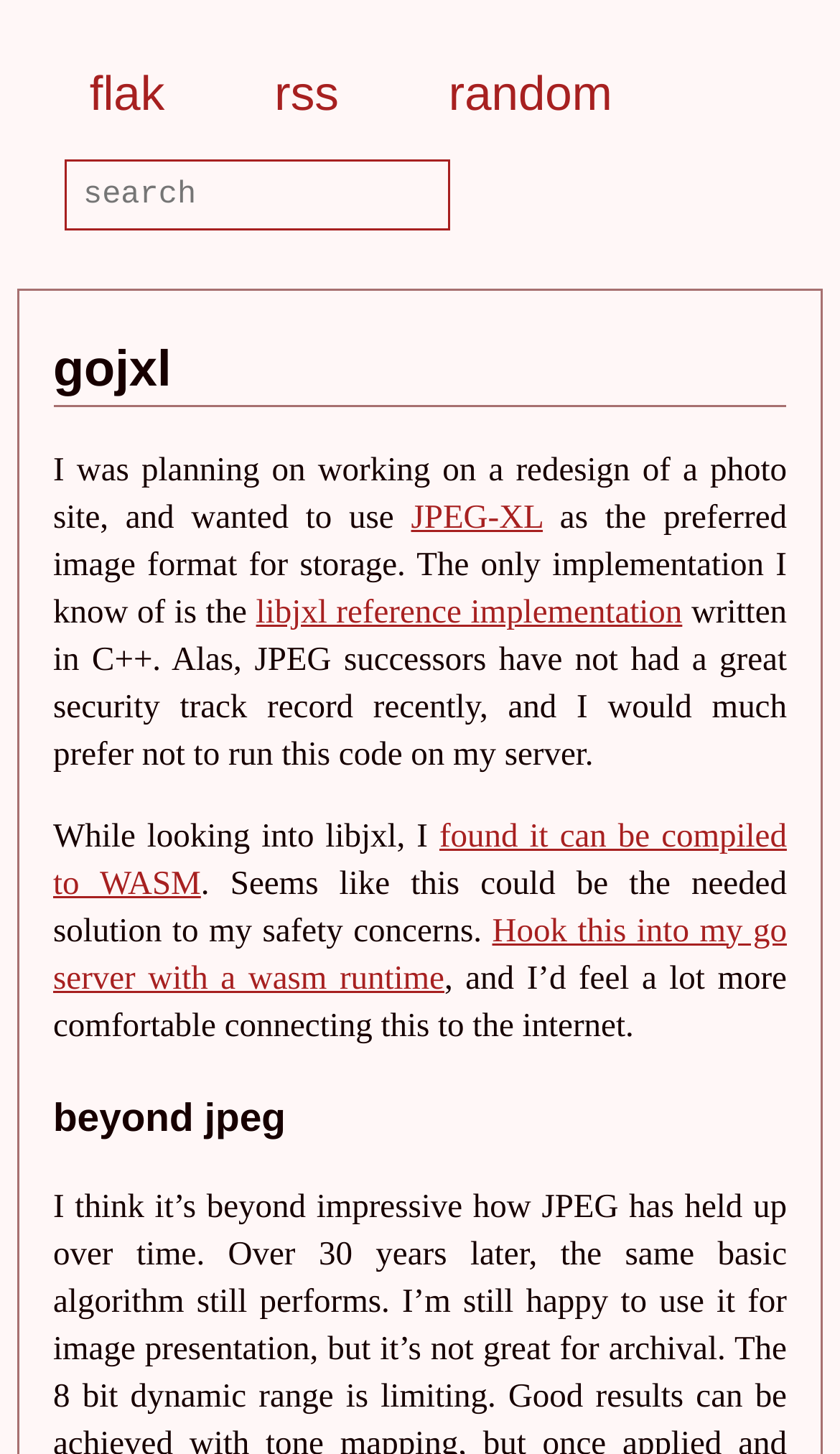Utilize the details in the image to thoroughly answer the following question: What is the preferred image format for storage?

Based on the text, the author is planning to redesign a photo site and wants to use JPEG-XL as the preferred image format for storage, as mentioned in the sentence 'I was planning on working on a redesign of a photo site, and wanted to use JPEG-XL as the preferred image format for storage.'